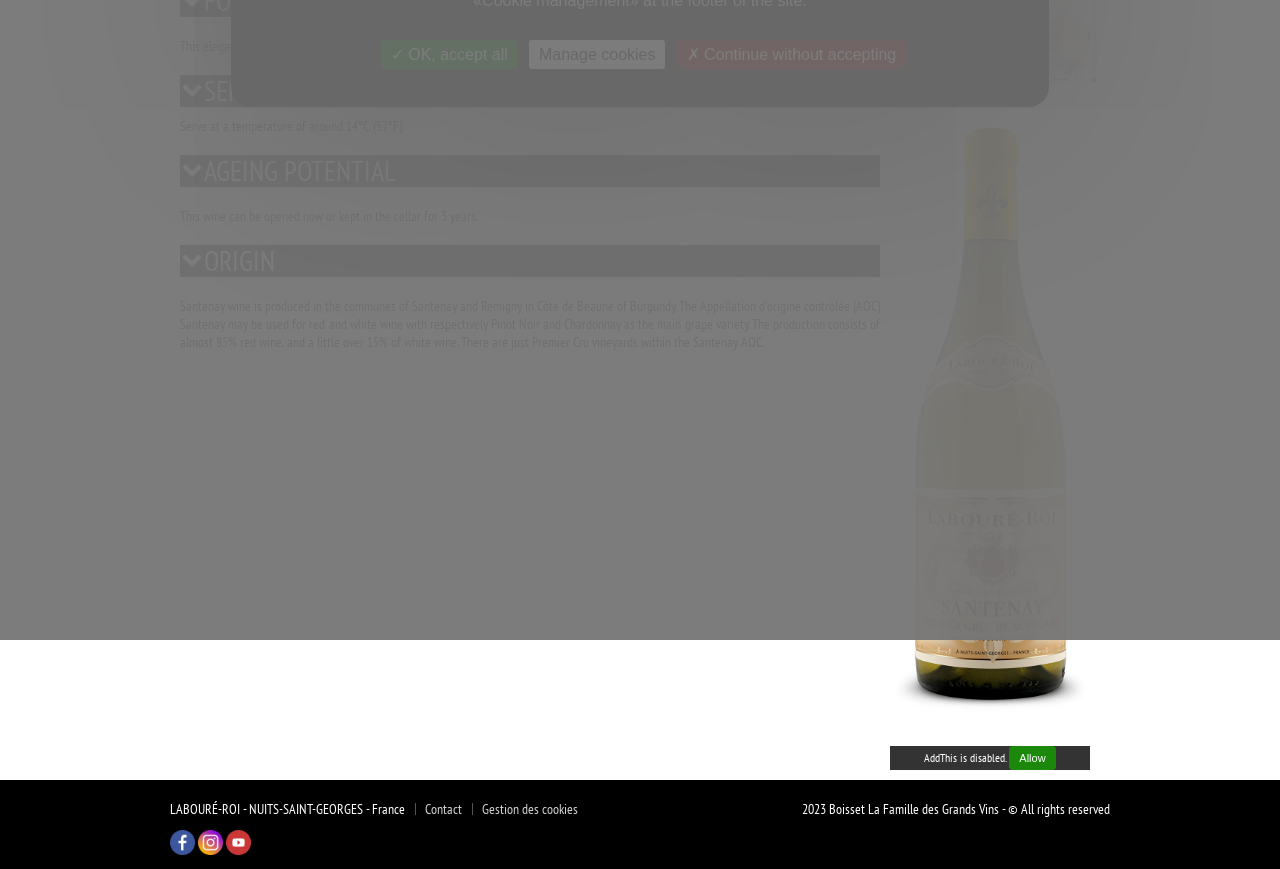Using the webpage screenshot, find the UI element described by Allow. Provide the bounding box coordinates in the format (top-left x, top-left y, bottom-right x, bottom-right y), ensuring all values are floating point numbers between 0 and 1.

[0.789, 0.858, 0.825, 0.886]